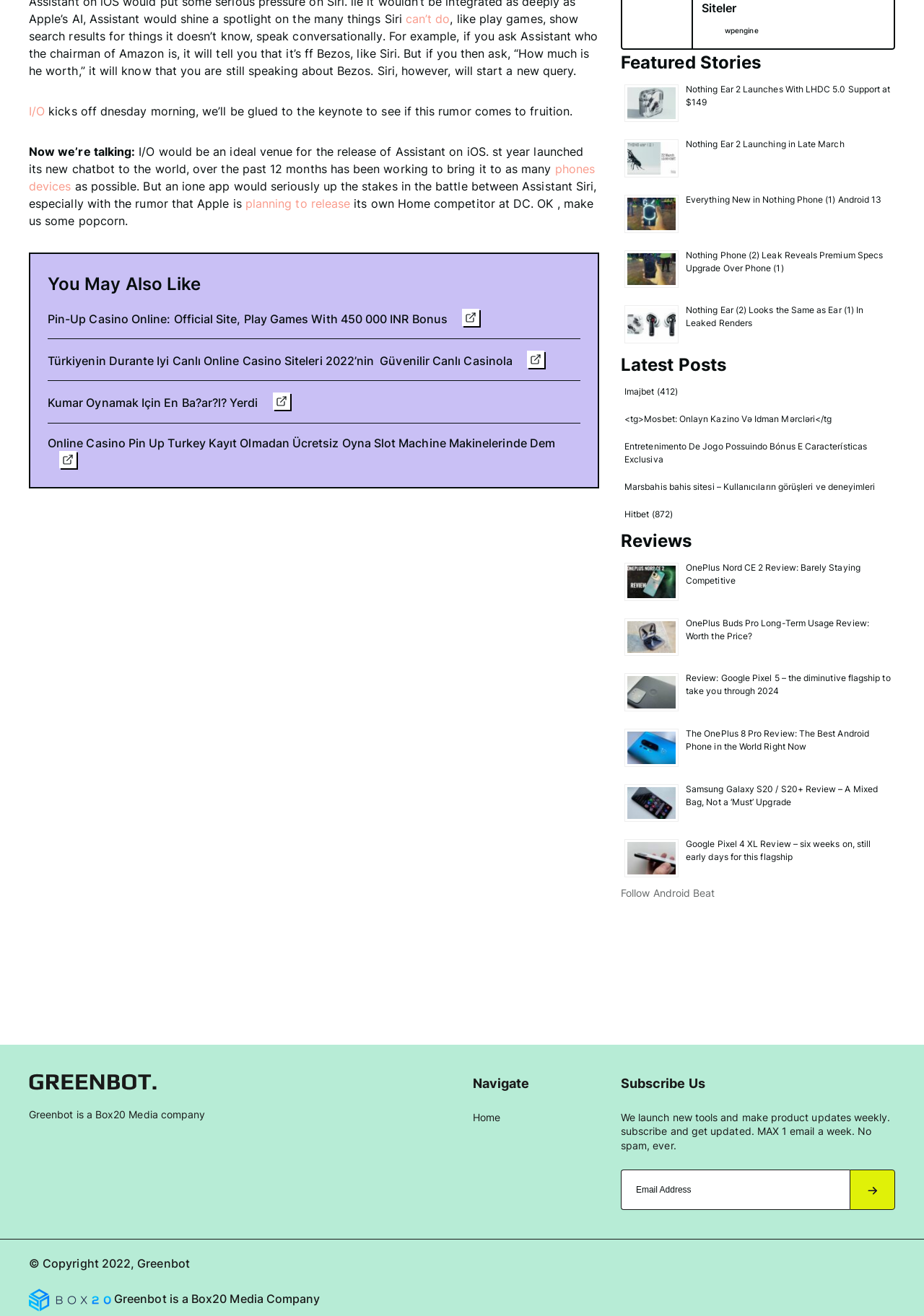Extract the bounding box coordinates for the UI element described as: "Home".

[0.512, 0.843, 0.542, 0.854]